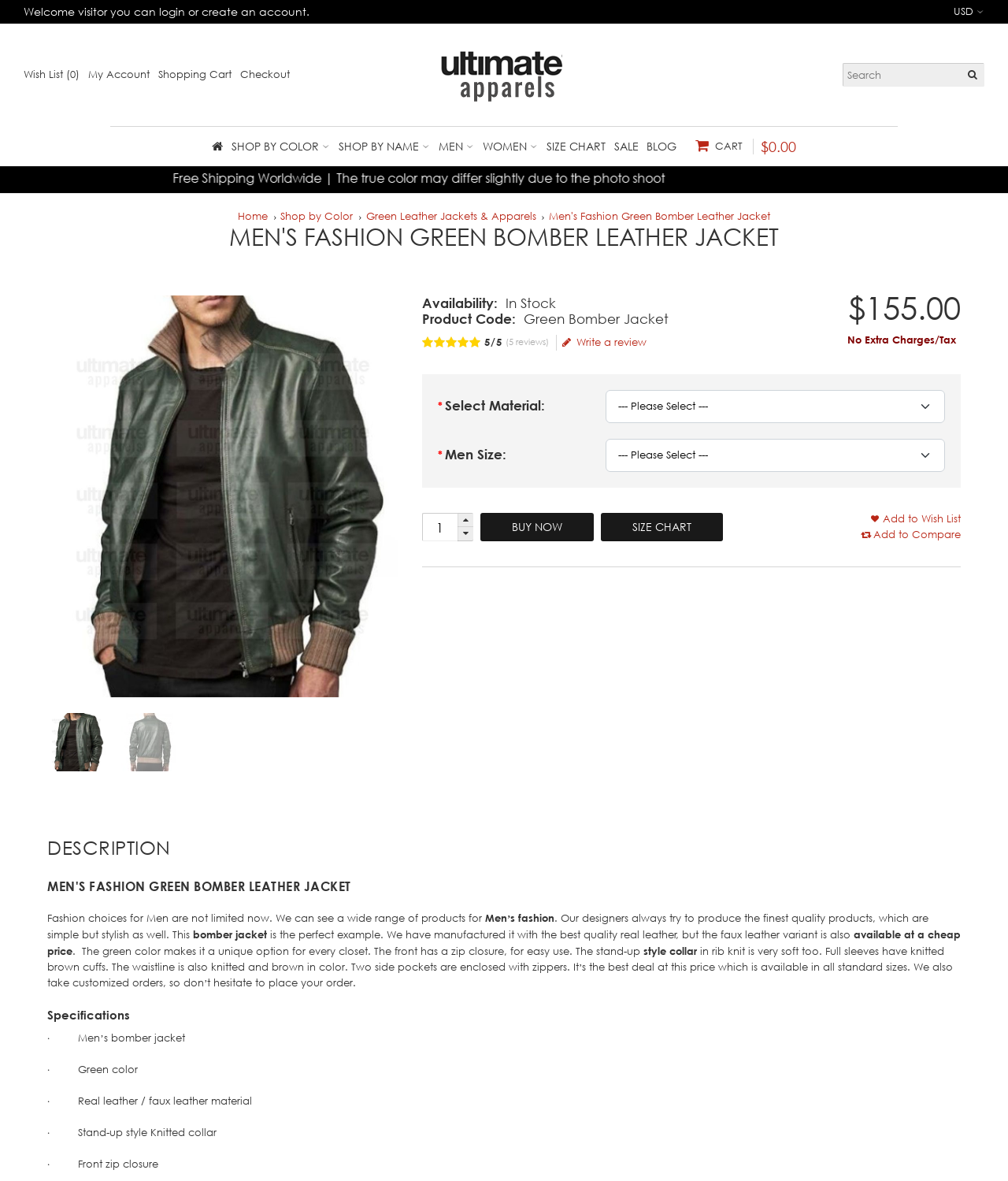Identify the bounding box coordinates of the clickable region necessary to fulfill the following instruction: "login". The bounding box coordinates should be four float numbers between 0 and 1, i.e., [left, top, right, bottom].

[0.158, 0.003, 0.184, 0.016]